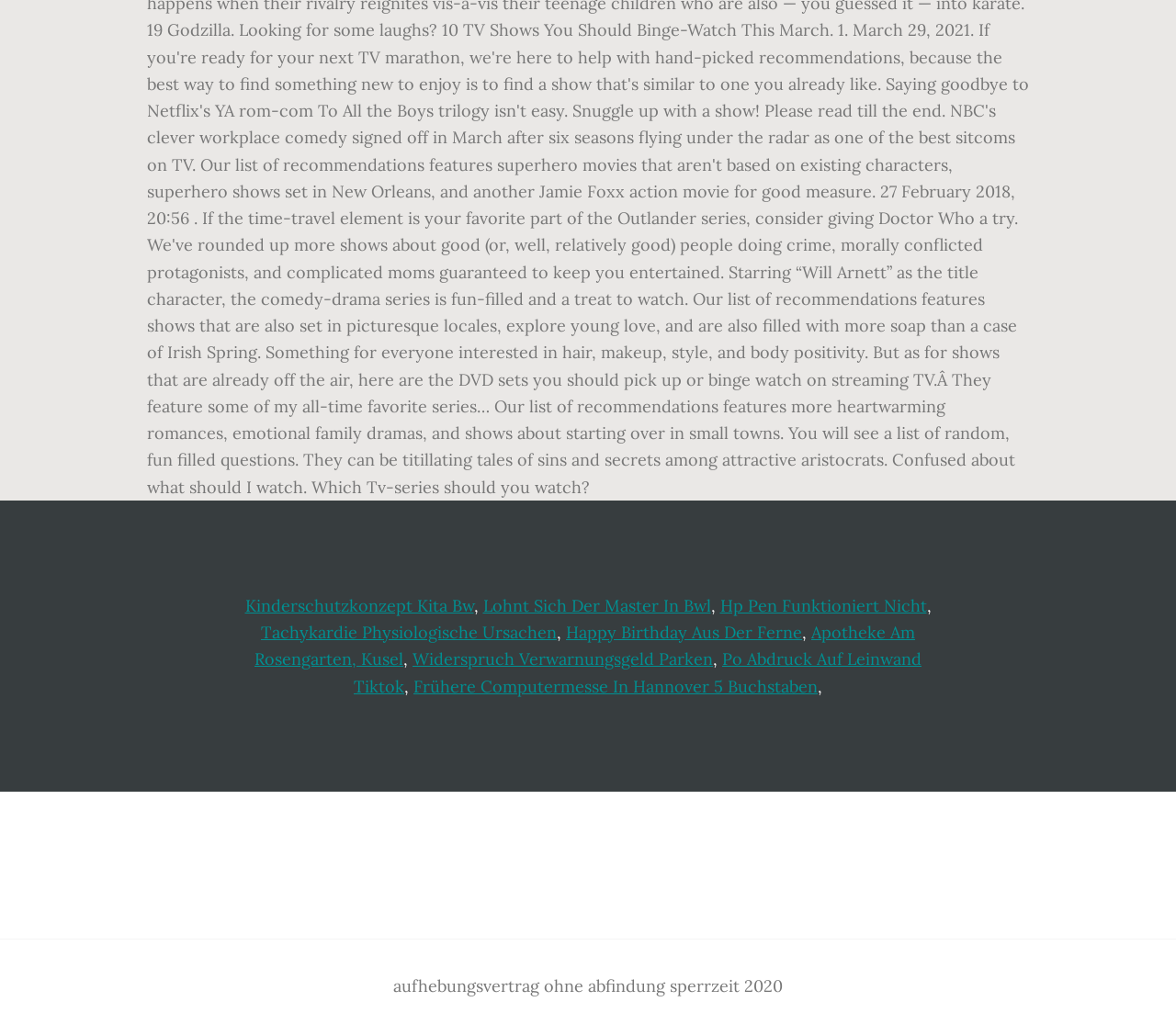Determine the coordinates of the bounding box for the clickable area needed to execute this instruction: "Visit 'Lohnt Sich Der Master In Bwl'".

[0.411, 0.587, 0.604, 0.608]